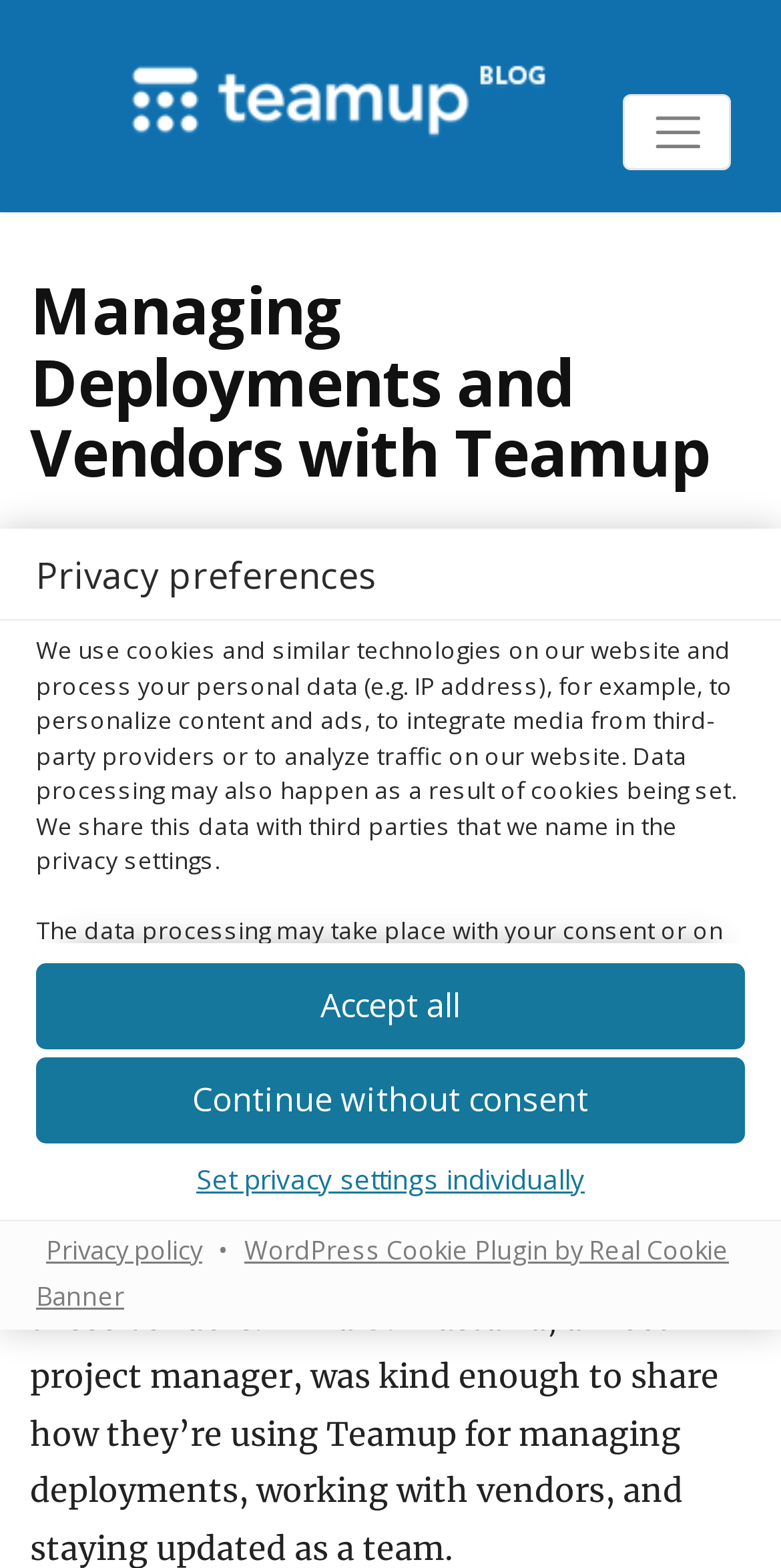What is the topic of the article?
Please answer the question as detailed as possible.

I determined the topic of the article by looking at the heading element with the text 'Managing Deployments and Vendors with Teamup', which suggests that the article is about managing deployments and vendors with Teamup.